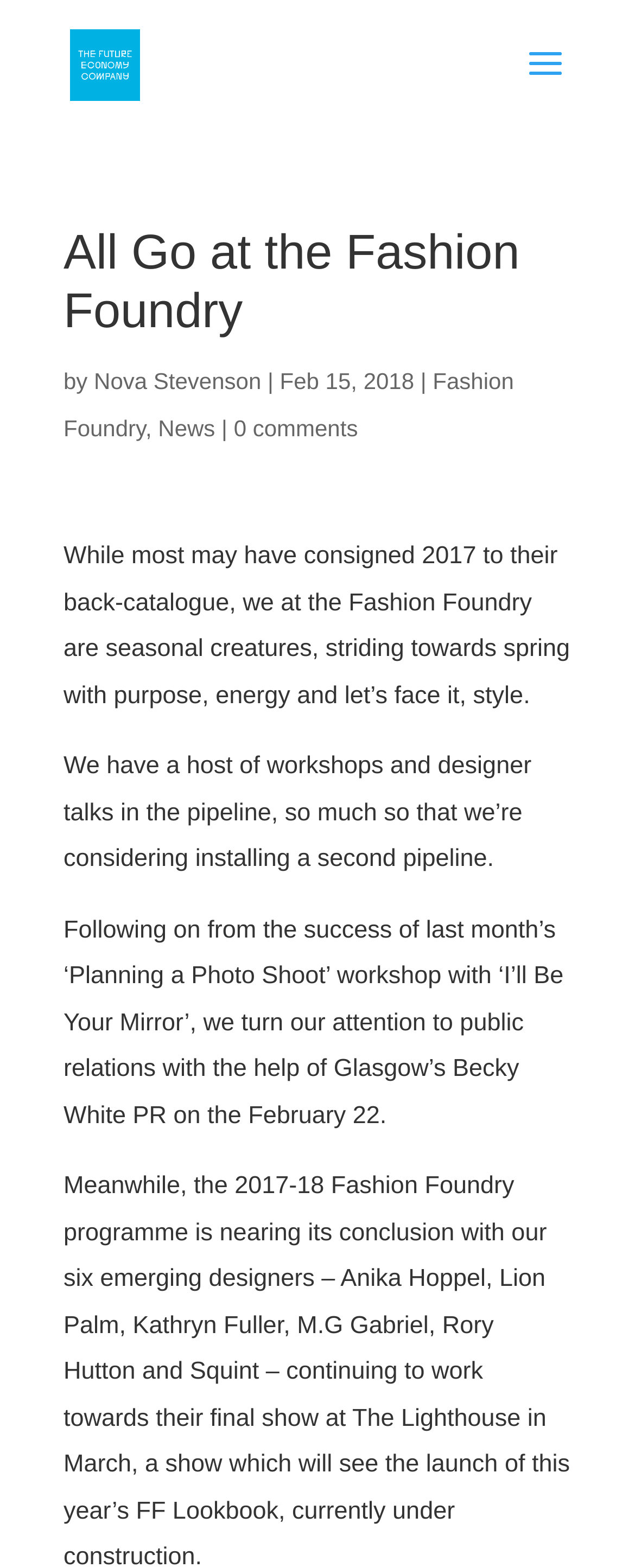Please answer the following question using a single word or phrase: 
What is the date of the article?

Feb 15, 2018